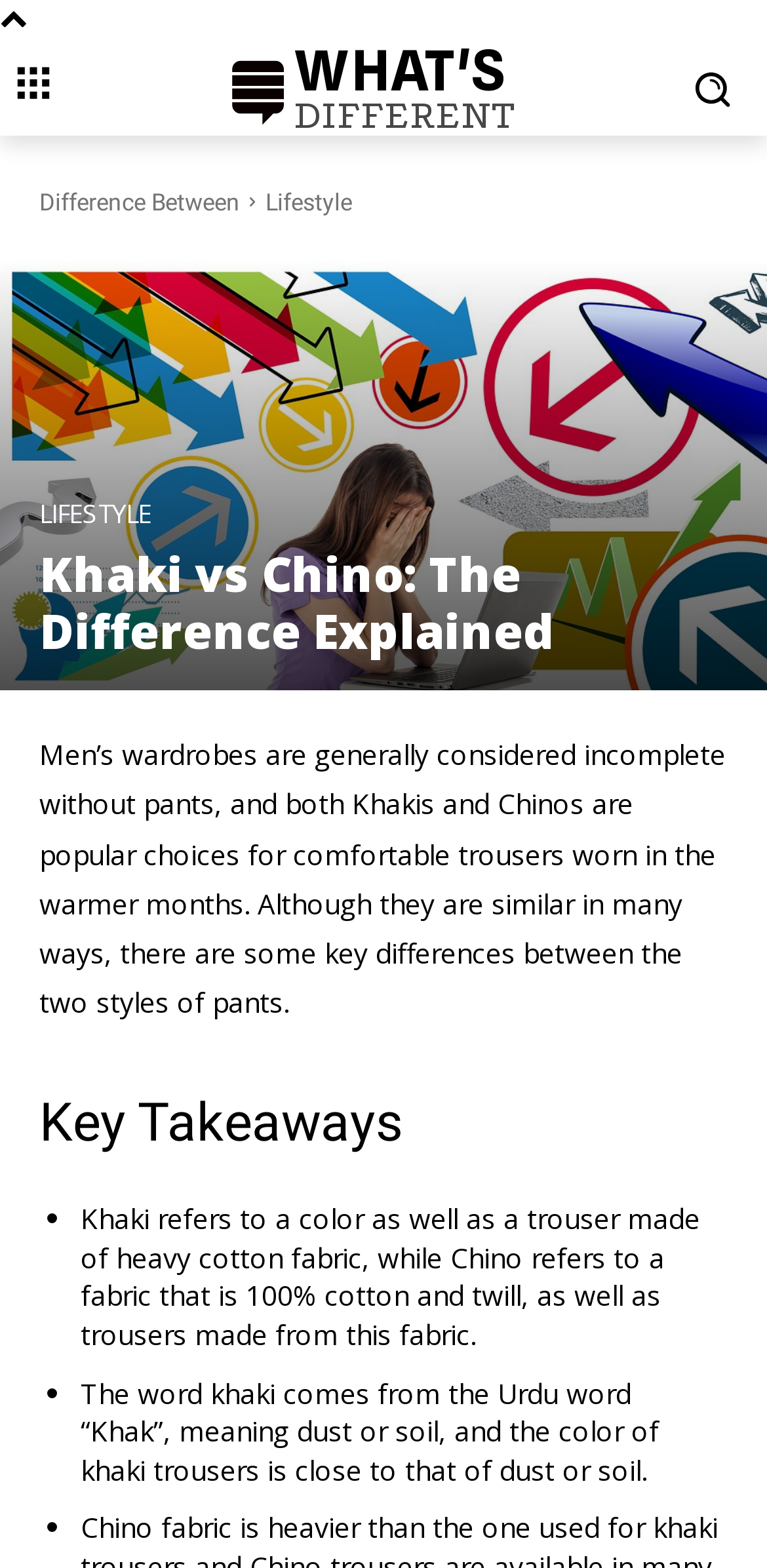Determine the heading of the webpage and extract its text content.

Khaki vs Chino: The Difference Explained